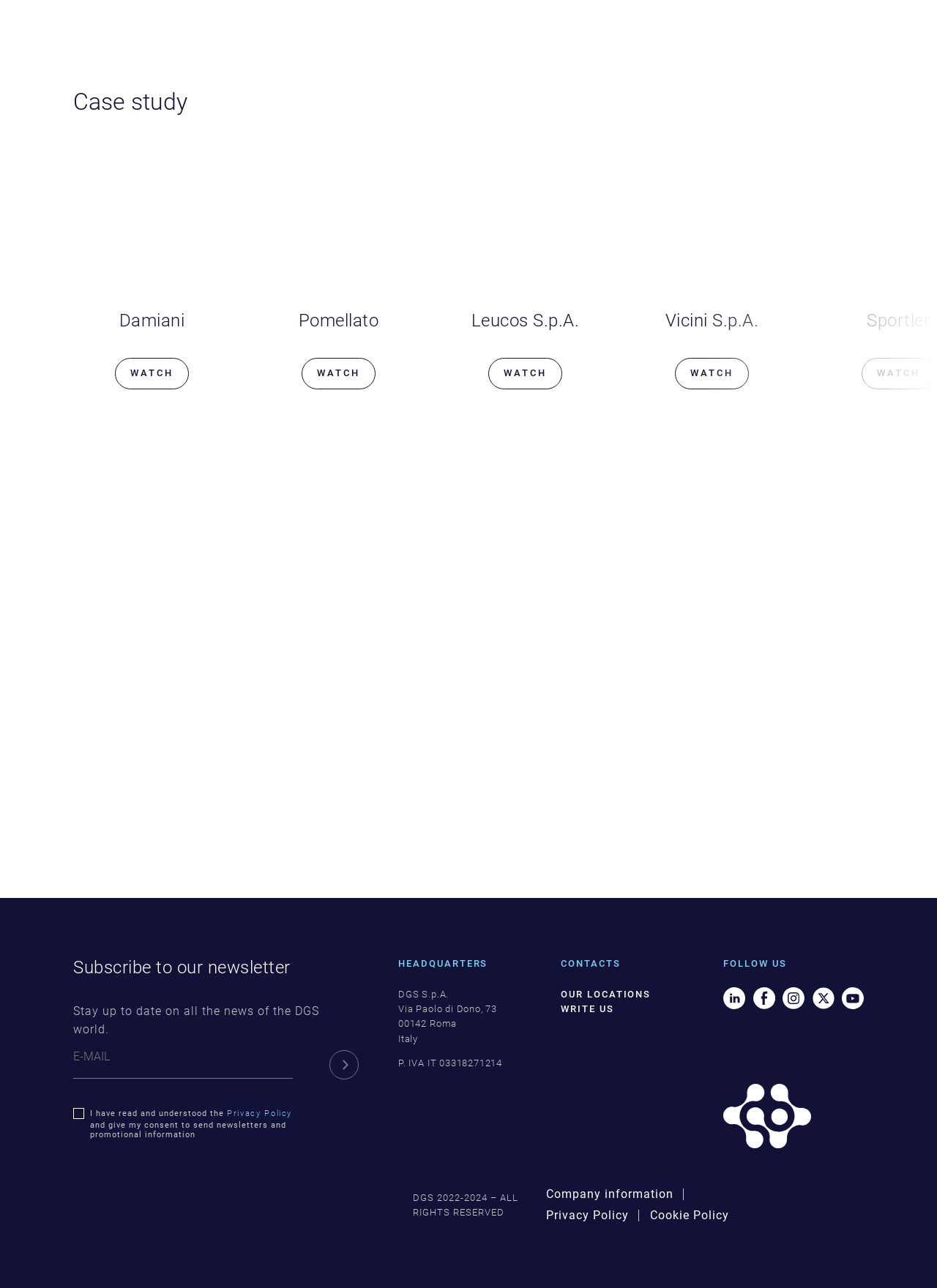Please locate the bounding box coordinates of the element that needs to be clicked to achieve the following instruction: "Ask for information". The coordinates should be four float numbers between 0 and 1, i.e., [left, top, right, bottom].

[0.398, 0.551, 0.602, 0.586]